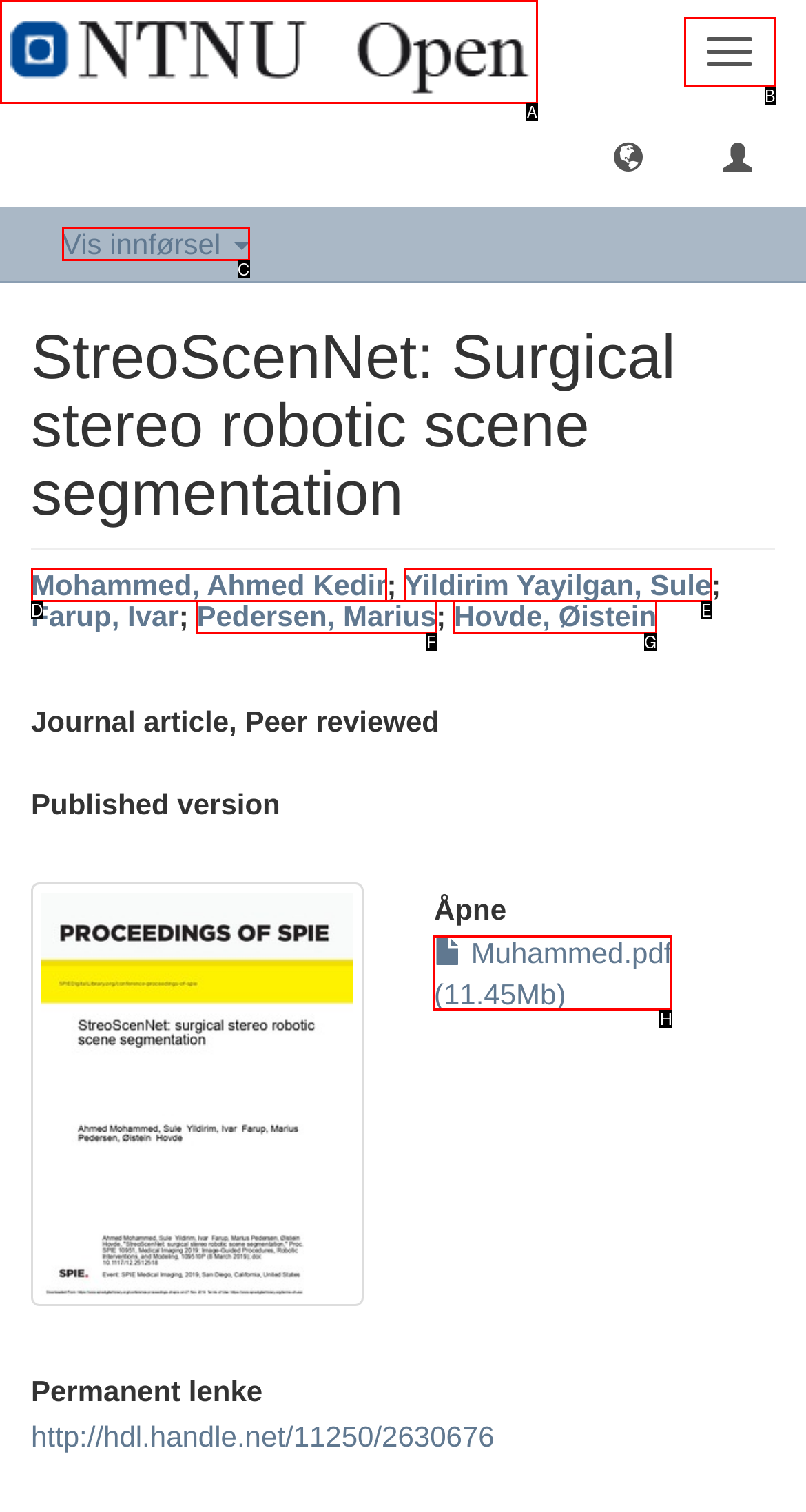Determine the letter of the element you should click to carry out the task: Open Muhammed.pdf
Answer with the letter from the given choices.

H